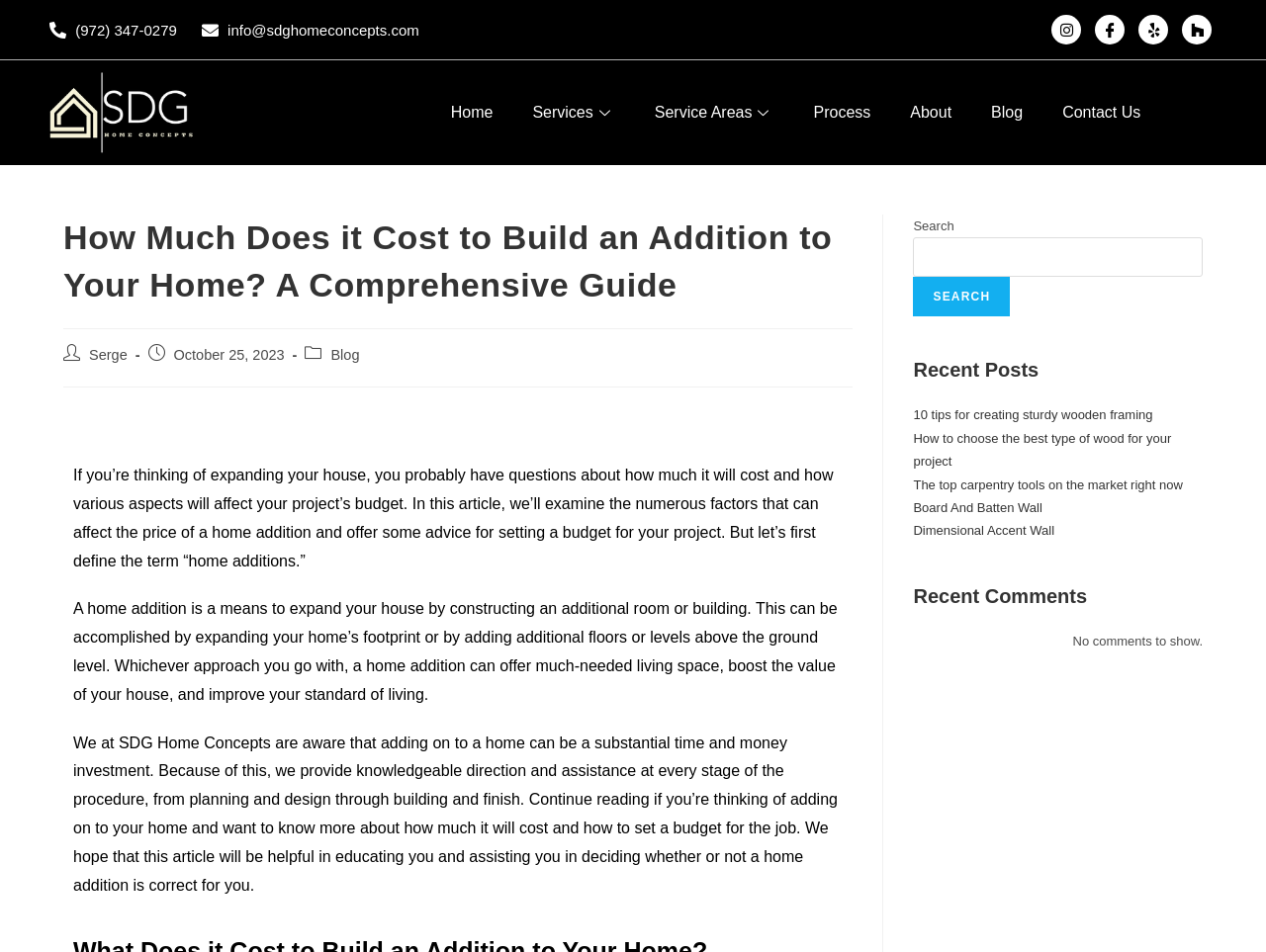Determine the bounding box coordinates of the target area to click to execute the following instruction: "Select Español language."

None